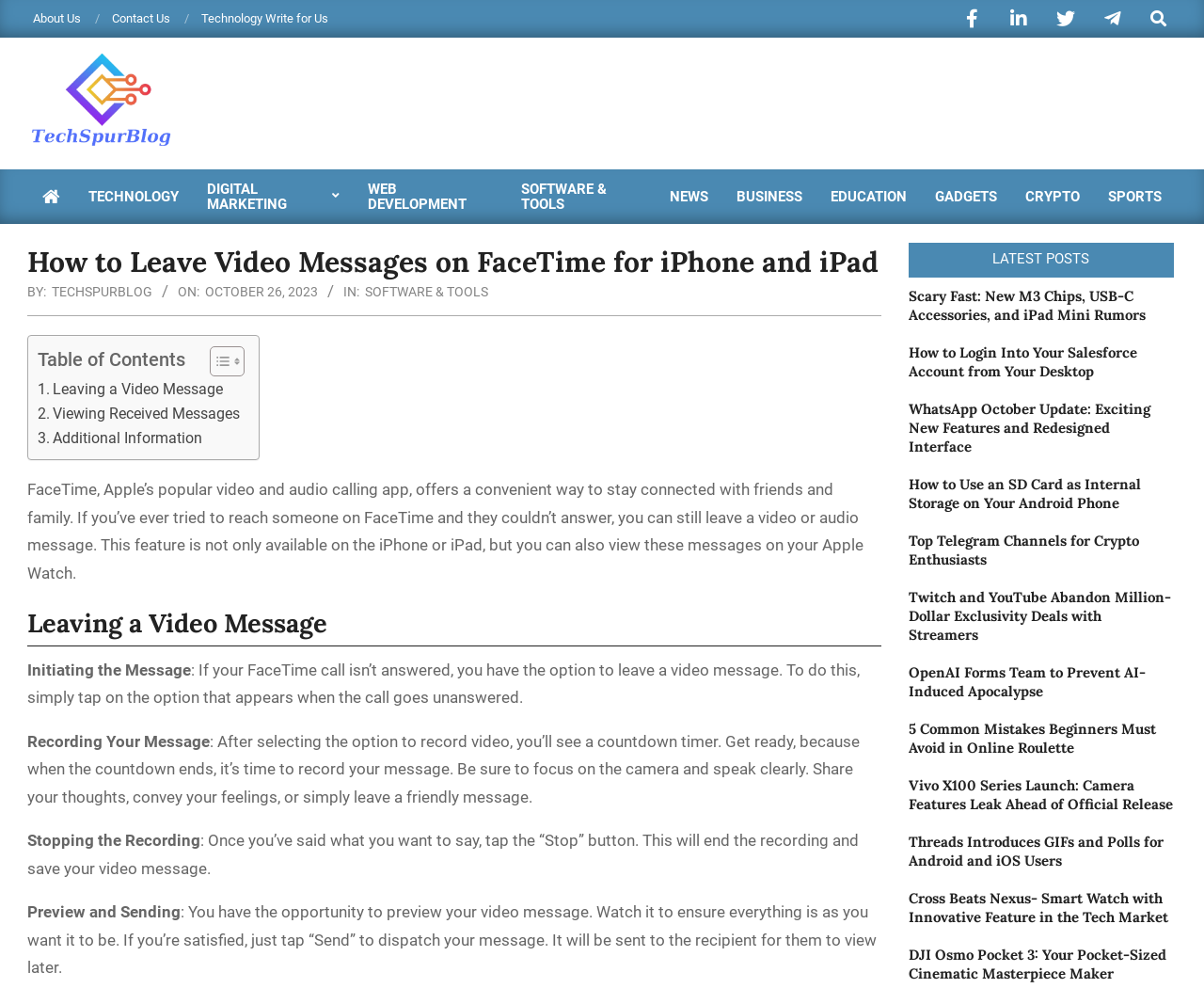Provide an in-depth caption for the contents of the webpage.

This webpage is about a blog post titled "How to Leave Video Messages on FaceTime for iPhone and iPad". The page has a navigation menu at the top with links to "About Us", "Contact Us", "Technology Write for Us", and a search bar on the right. Below the navigation menu, there is a header section with the blog's logo and a primary navigation menu with links to various categories such as "TECHNOLOGY", "DIGITAL MARKETING", "WEB DEVELOPMENT", and more.

The main content of the page is divided into sections. The first section has a heading "How to Leave Video Messages on FaceTime for iPhone and iPad" and provides an introduction to the topic. Below this, there is a table of contents with links to different sections of the article, including "Leaving a Video Message", "Viewing Received Messages", and "Additional Information".

The "Leaving a Video Message" section provides step-by-step instructions on how to leave a video message on FaceTime, including initiating the message, recording the message, stopping the recording, and previewing and sending the message.

On the right side of the page, there is a section titled "LATEST POSTS" with links to several recent articles on various technology-related topics, including Apple's M3 chips, Salesforce login, WhatsApp updates, and more.

Overall, the webpage is a blog post providing instructional content on how to leave video messages on FaceTime, with additional resources and links to other related articles on the side.